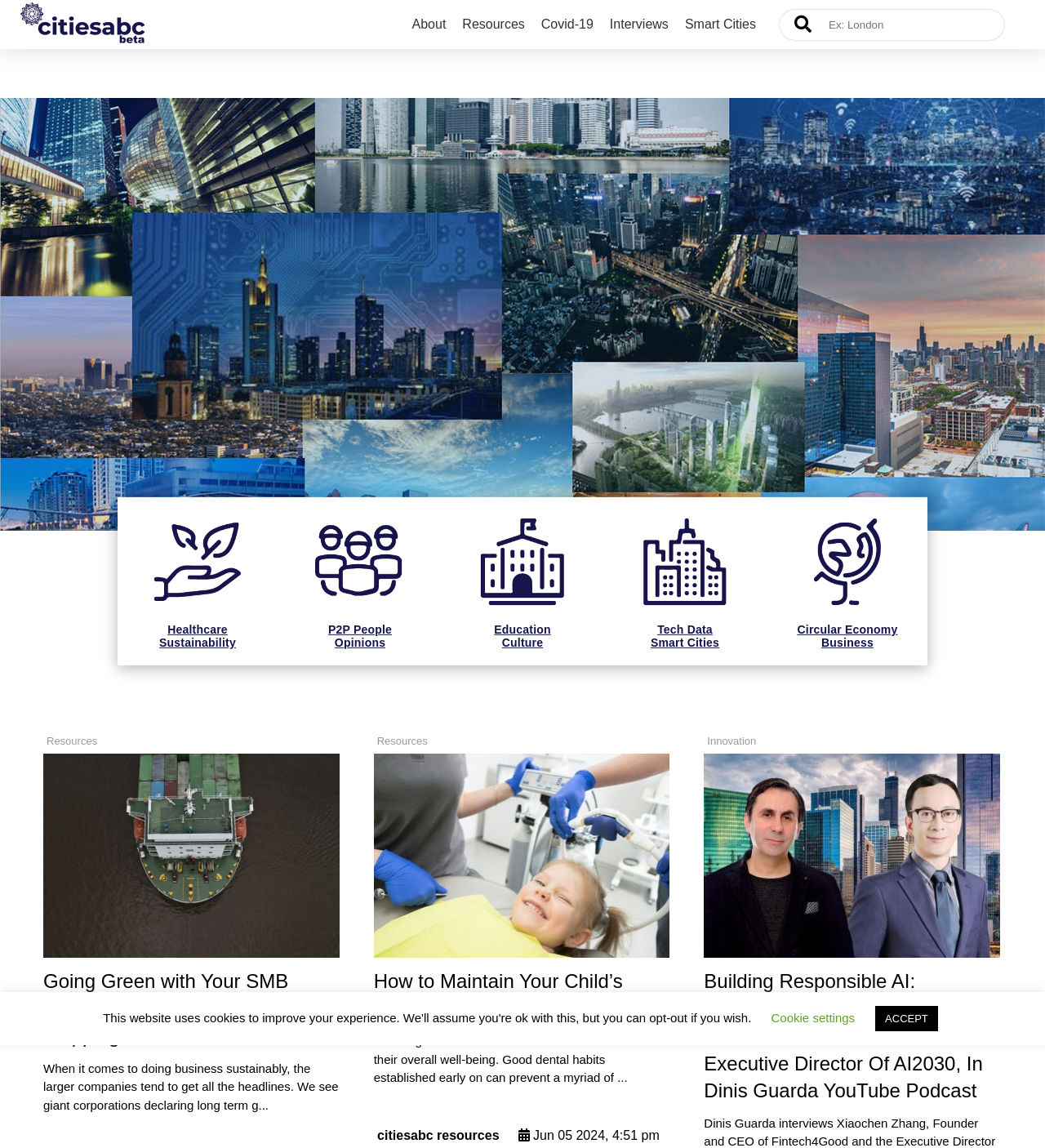What is the category of the article 'Going Green with Your SMB Supply Chain: Sustainable Shipping Solutions'?
Refer to the image and provide a detailed answer to the question.

Based on the content of the article, it appears to be related to business sustainability, specifically sustainable shipping solutions for small and medium-sized businesses.